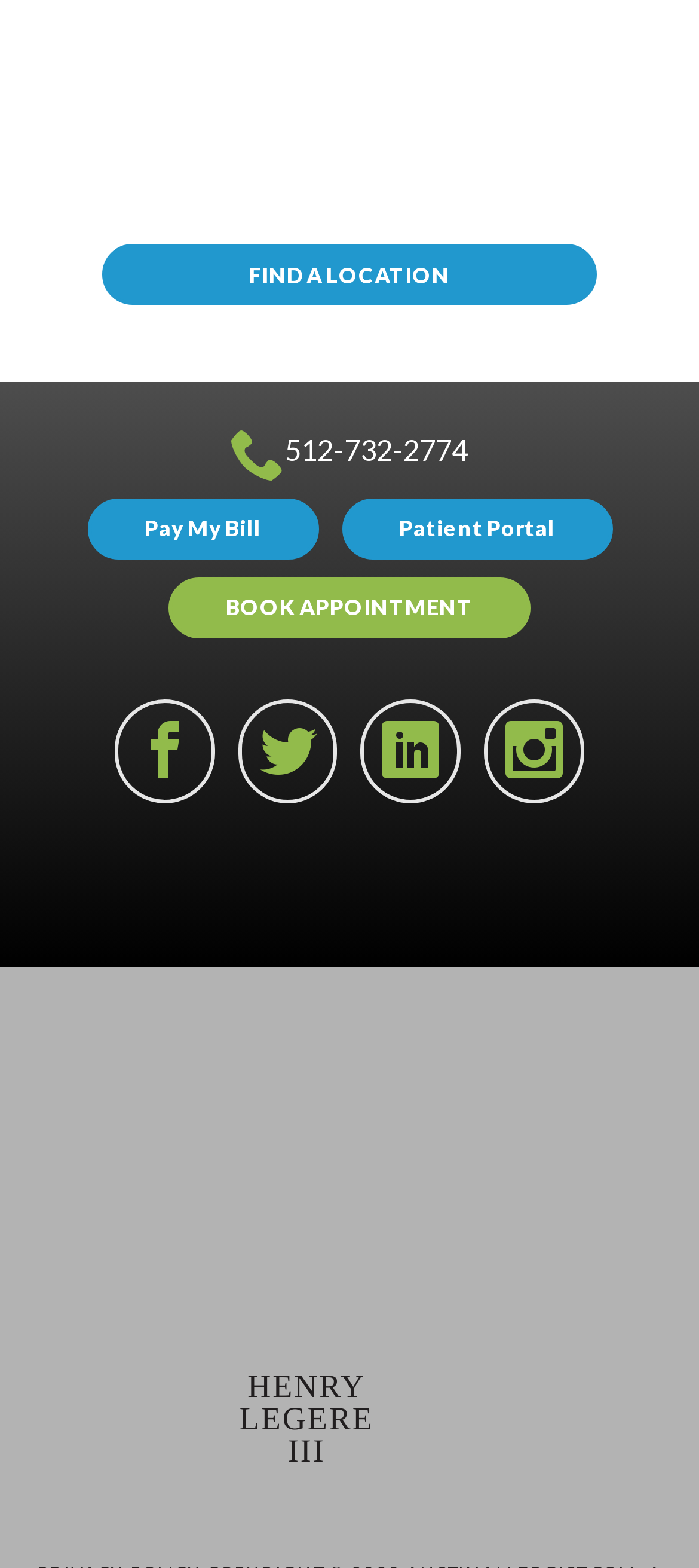How many links are available in the top section of the webpage?
Using the image, answer in one word or phrase.

5